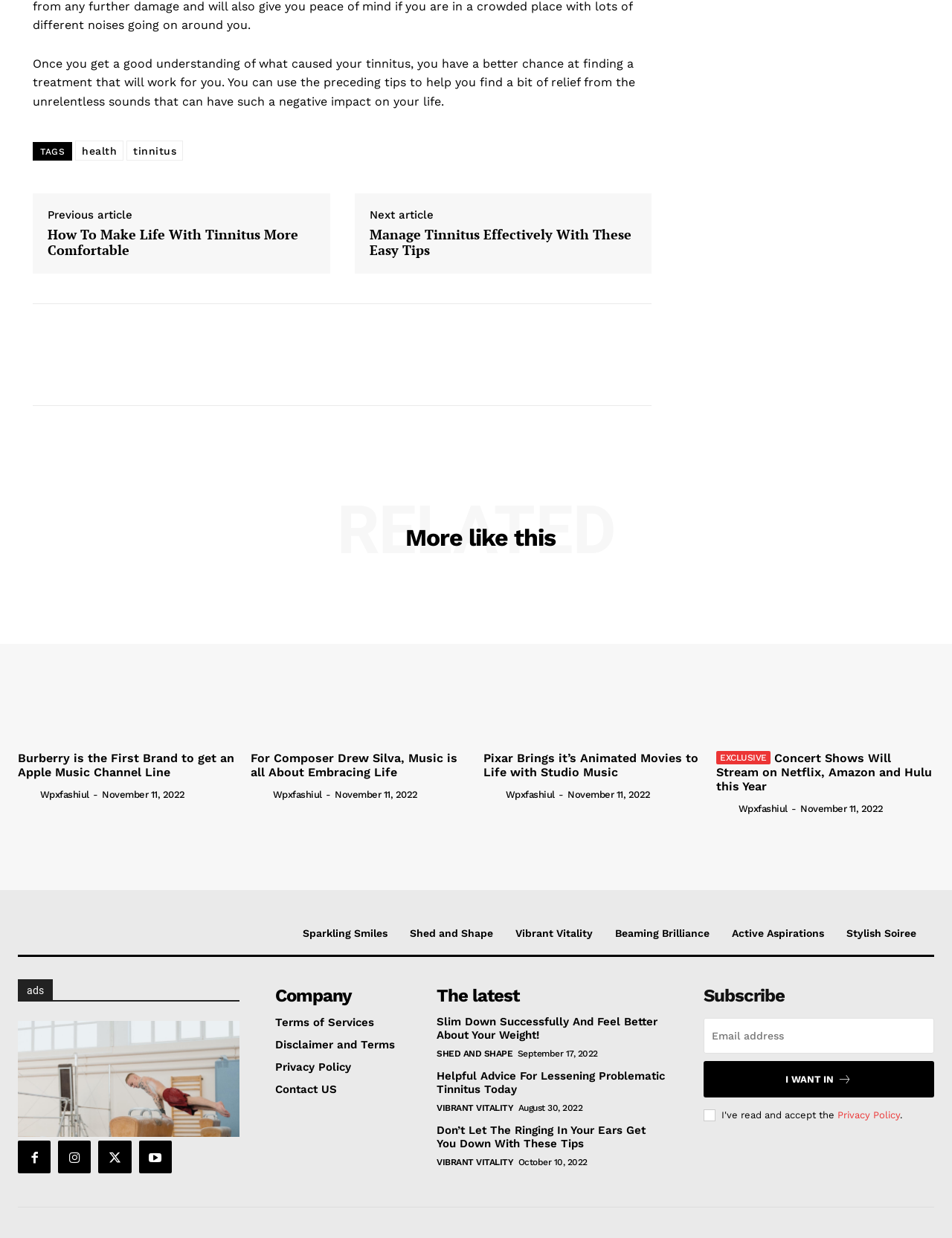Answer the following inquiry with a single word or phrase:
What is the purpose of the 'Subscribe' section?

To receive newsletter